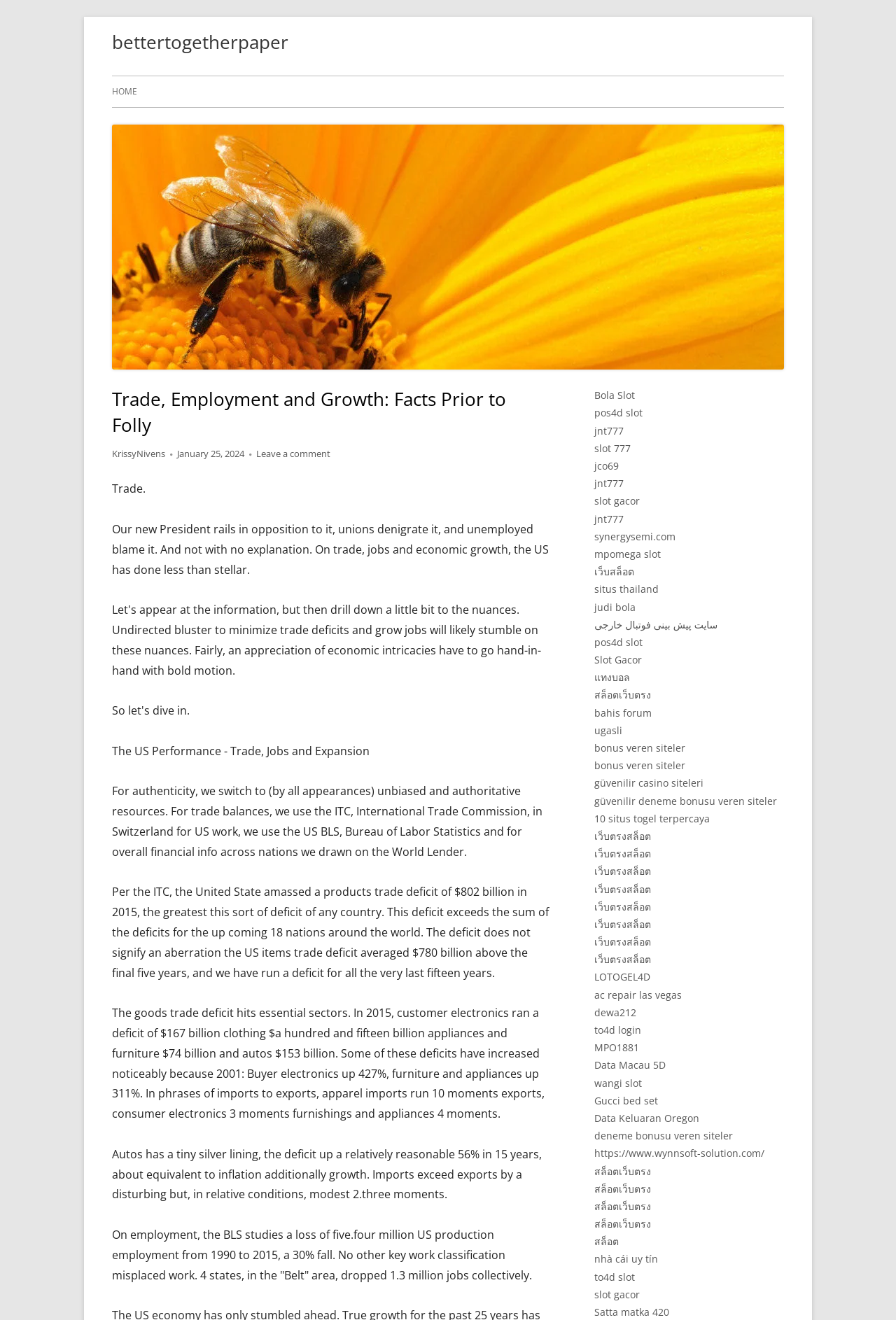Find the bounding box coordinates of the element to click in order to complete the given instruction: "Read the article 'Trade, Employment and Growth: Facts Prior to Folly'."

[0.125, 0.293, 0.613, 0.331]